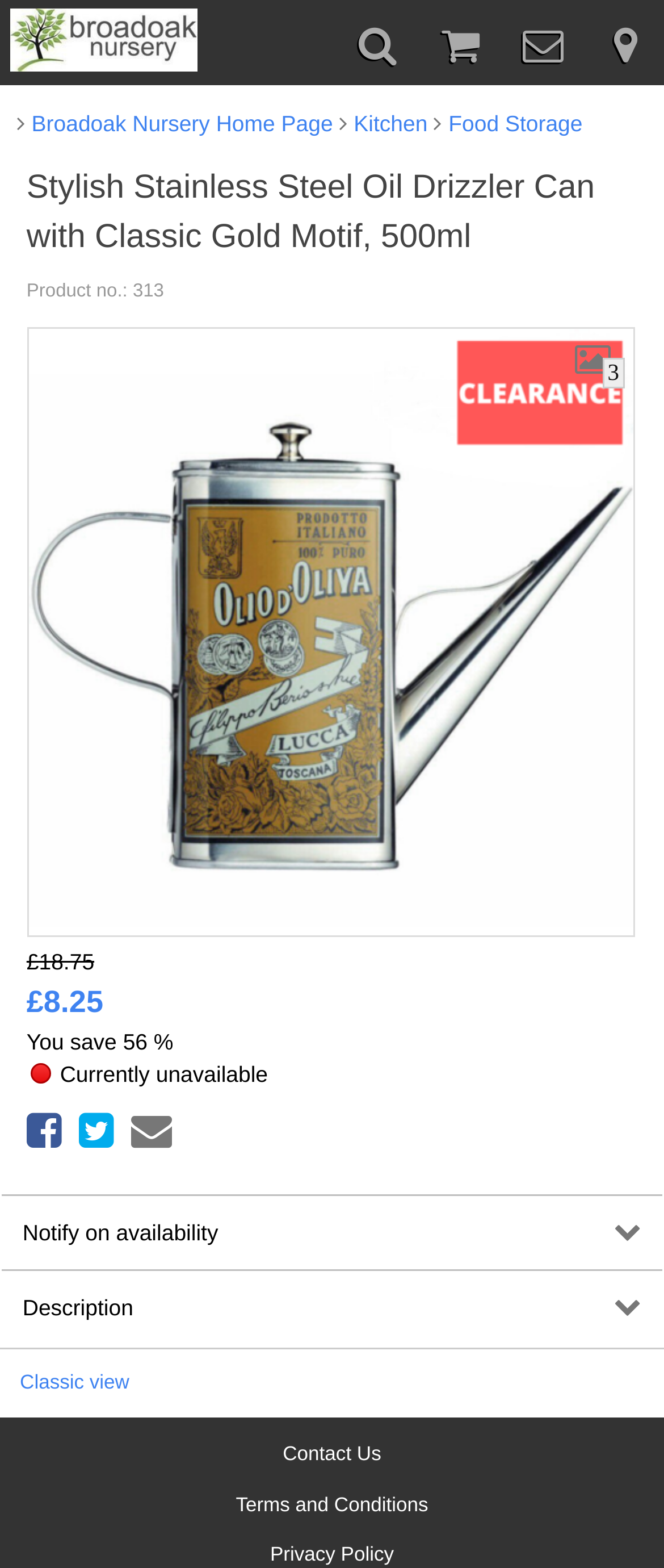Use a single word or phrase to answer the question: What is the discount percentage?

56 %